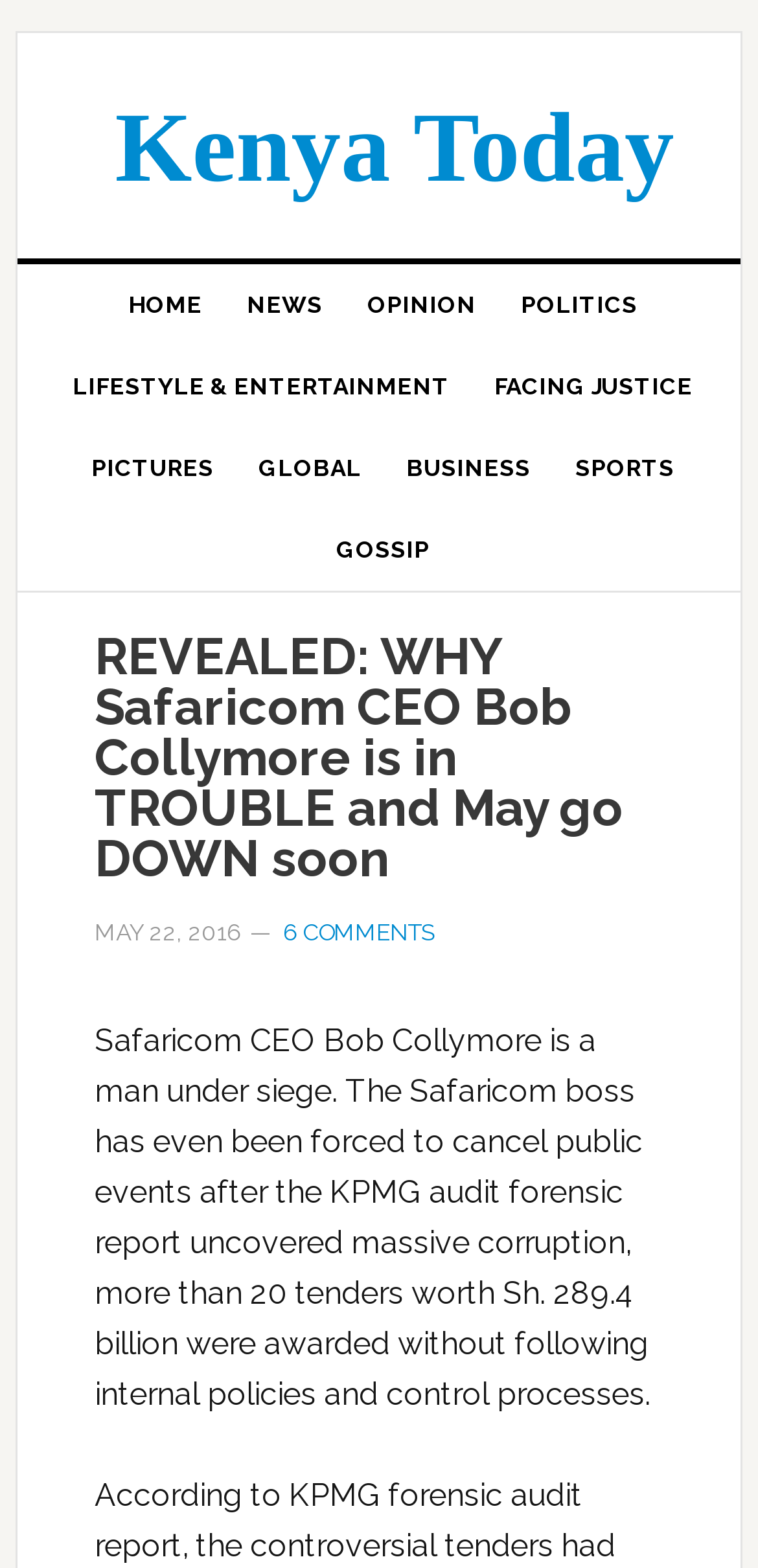Using the given element description, provide the bounding box coordinates (top-left x, top-left y, bottom-right x, bottom-right y) for the corresponding UI element in the screenshot: Lifestyle & entertainment

[0.065, 0.221, 0.624, 0.273]